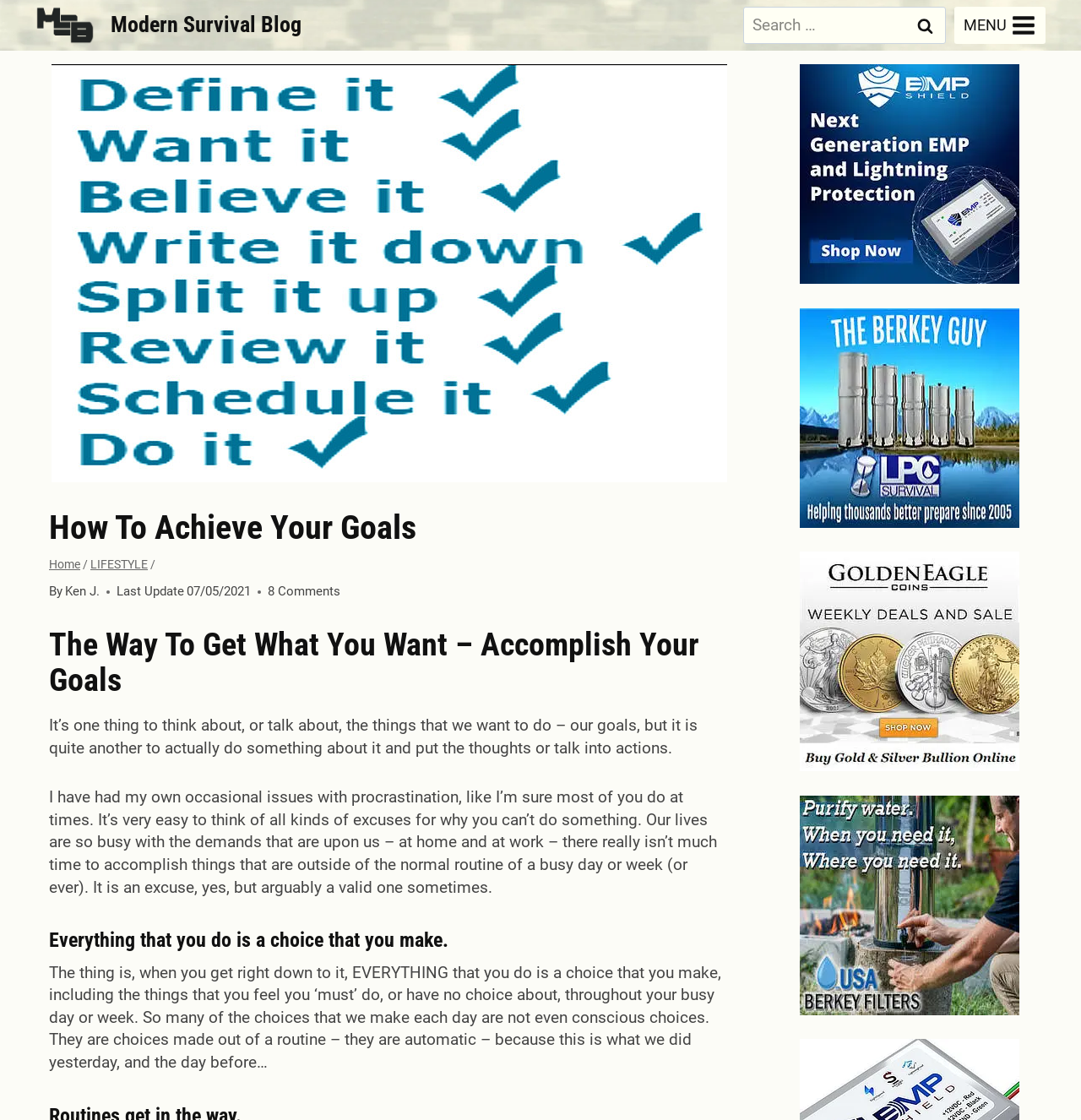Please examine the image and provide a detailed answer to the question: How many comments are there on the article?

I found the number of comments by looking at the link '8 Comments' in the article section of the webpage.